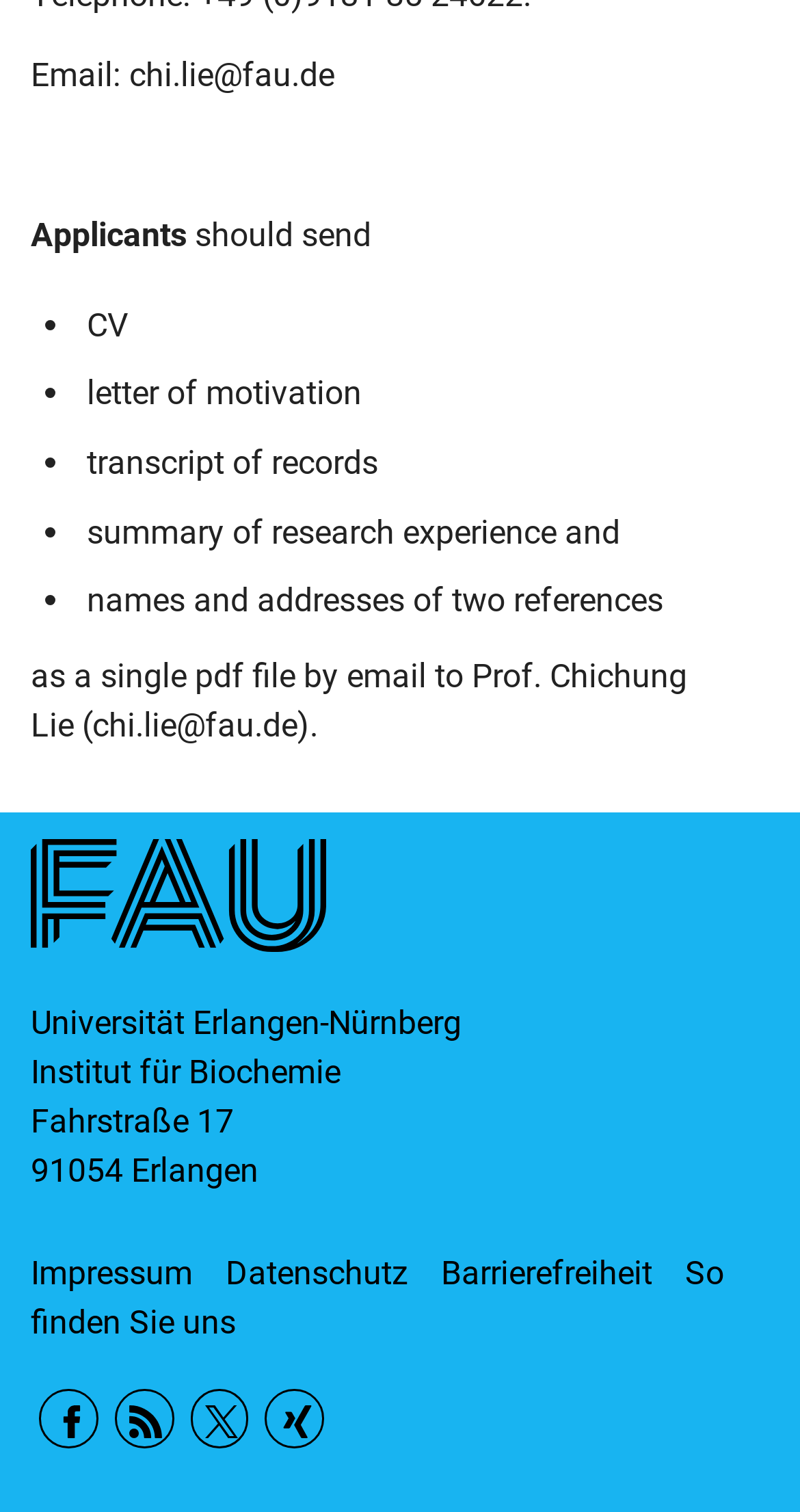Identify the bounding box for the described UI element: "aria-label="Global navigation" title="Global navigation"".

None